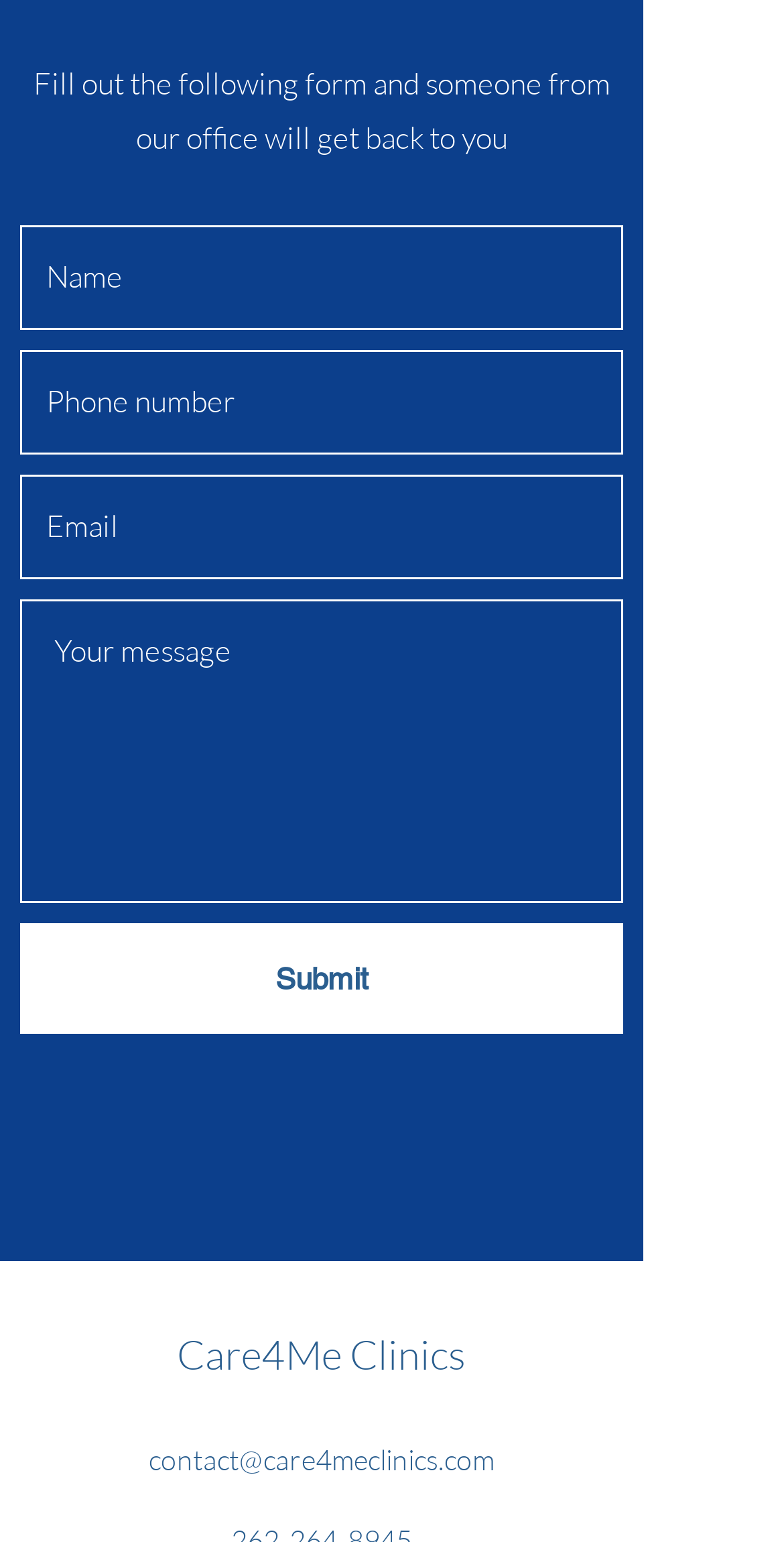Based on the image, provide a detailed response to the question:
What is the purpose of the form?

The static text at the top of the page says 'Fill out the following form and someone from our office will get back to you', indicating that the form is used to contact the office.